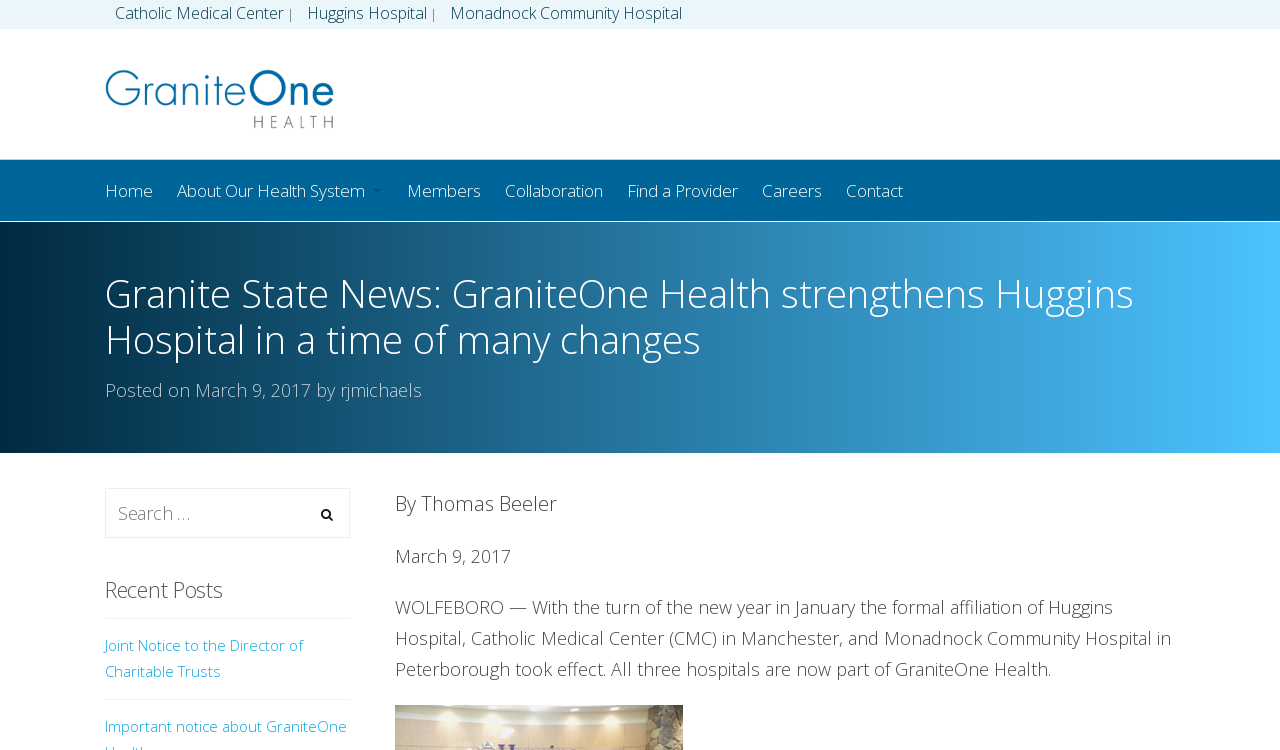Convey a detailed summary of the webpage, mentioning all key elements.

The webpage is about Granite State News, specifically an article titled "GraniteOne Health strengthens Huggins Hospital in a time of many changes". At the top, there are several links to other hospitals, including Catholic Medical Center, Huggins Hospital, and Monadnock Community Hospital. 

Below these links, there is a navigation menu with links to different sections of the website, including Home, About Our Health System, Members, Collaboration, Find a Provider, Careers, and Contact.

The main content of the webpage is an article with a heading that matches the title of the webpage. The article is dated March 9, 2017, and is written by rjmichaels. The article discusses the formal affiliation of Huggins Hospital, Catholic Medical Center, and Monadnock Community Hospital, which took effect in January of that year.

To the right of the article, there is a search box with a button labeled "Search". Below the search box, there is a section titled "Recent Posts" with a link to another article titled "Joint Notice to the Director of Charitable Trusts".